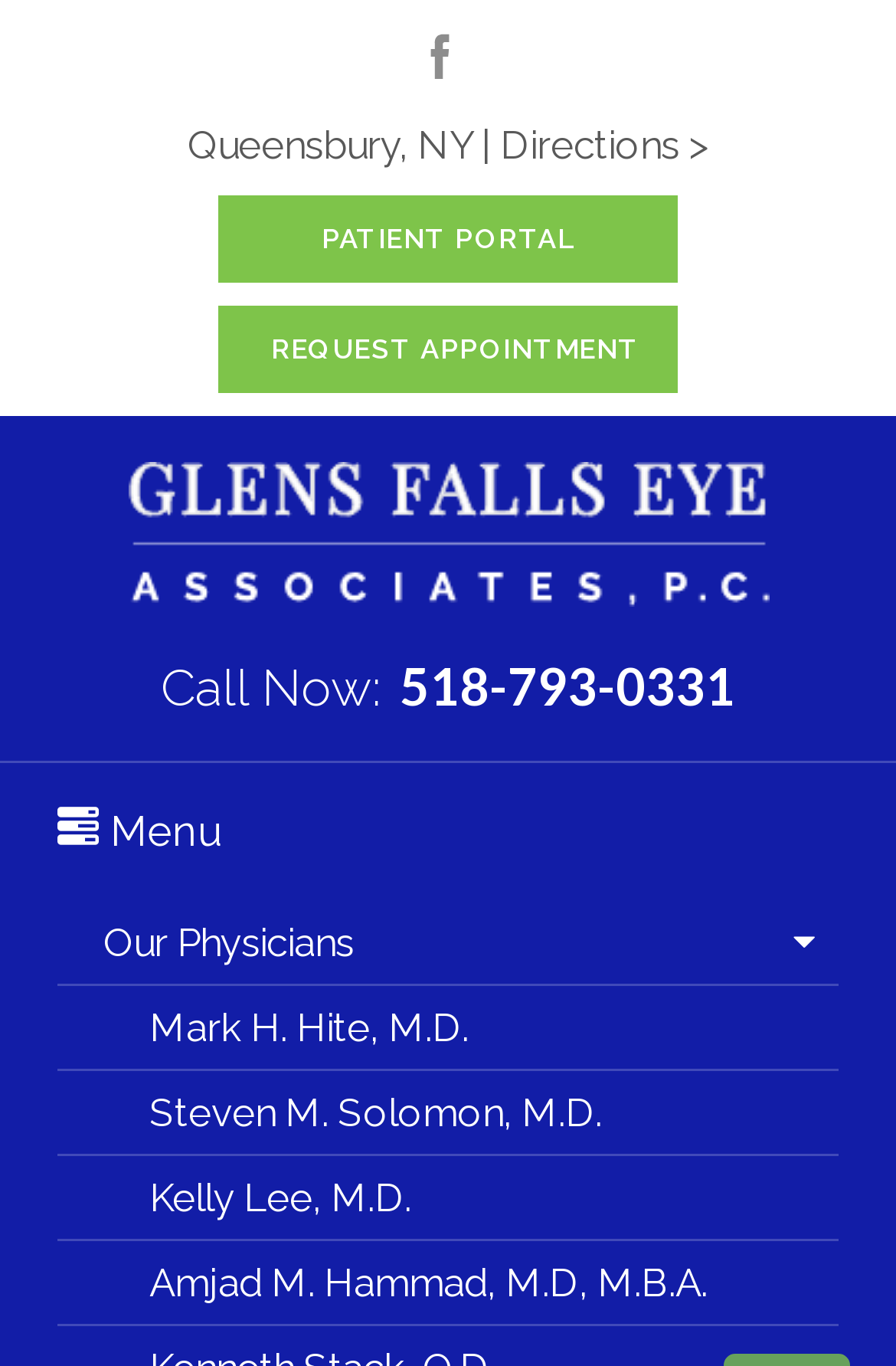Identify the bounding box coordinates of the area you need to click to perform the following instruction: "Call the office".

[0.446, 0.48, 0.821, 0.526]